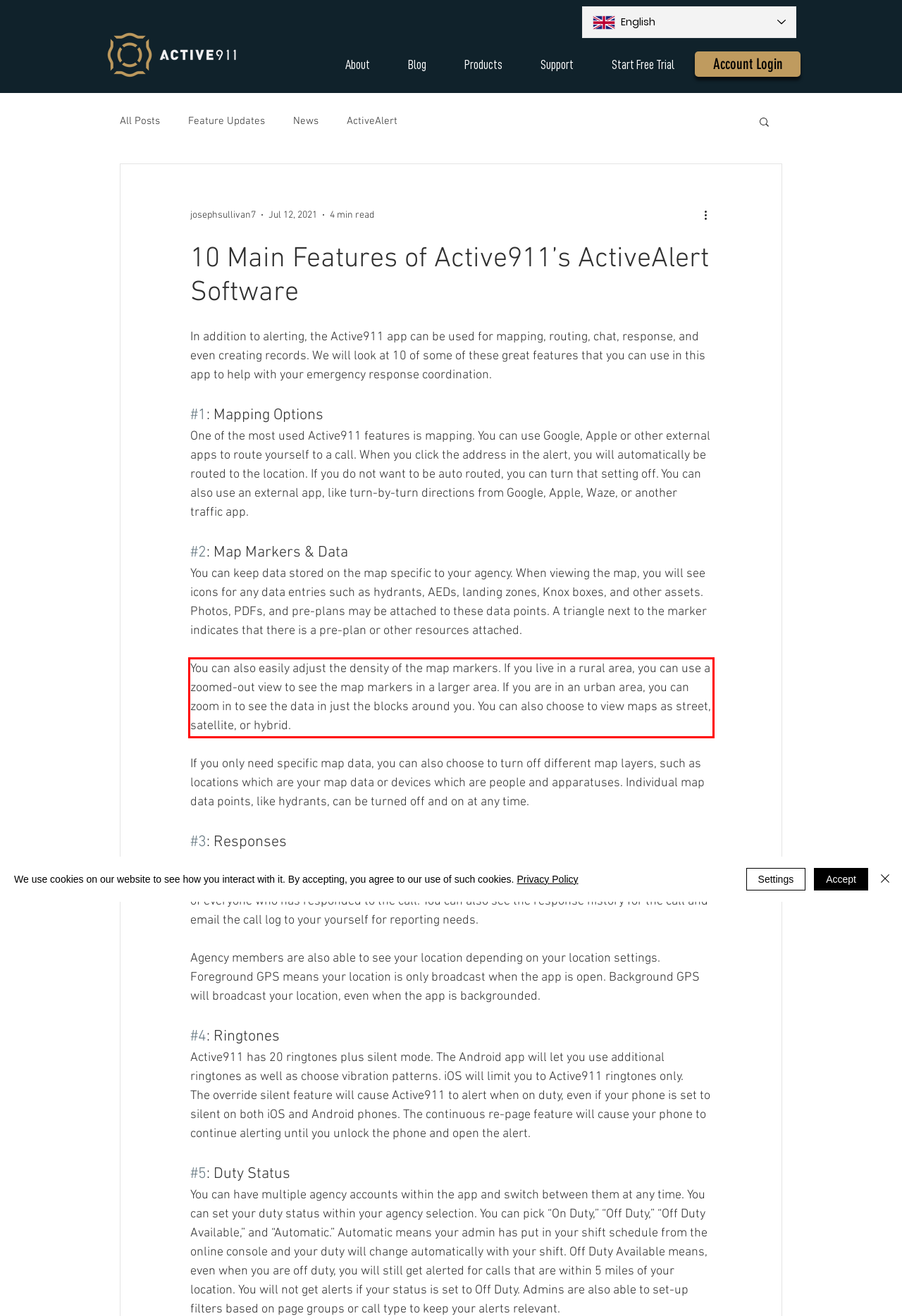You are presented with a screenshot containing a red rectangle. Extract the text found inside this red bounding box.

You can also easily adjust the density of the map markers. If you live in a rural area, you can use a zoomed-out view to see the map markers in a larger area. If you are in an urban area, you can zoom in to see the data in just the blocks around you. You can also choose to view maps as street, satellite, or hybrid.